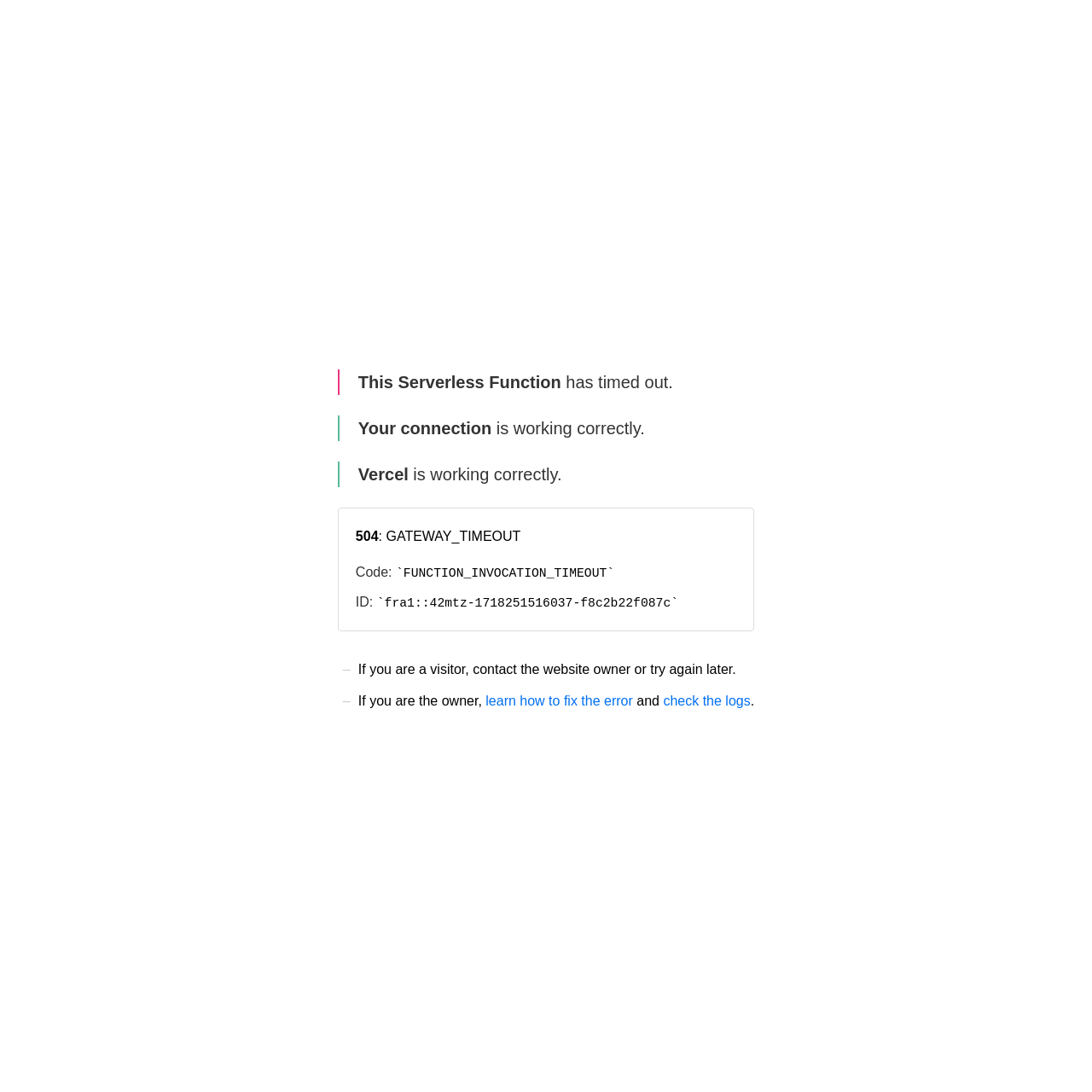What should the website owner do to fix the error?
Based on the image, give a one-word or short phrase answer.

learn how to fix the error